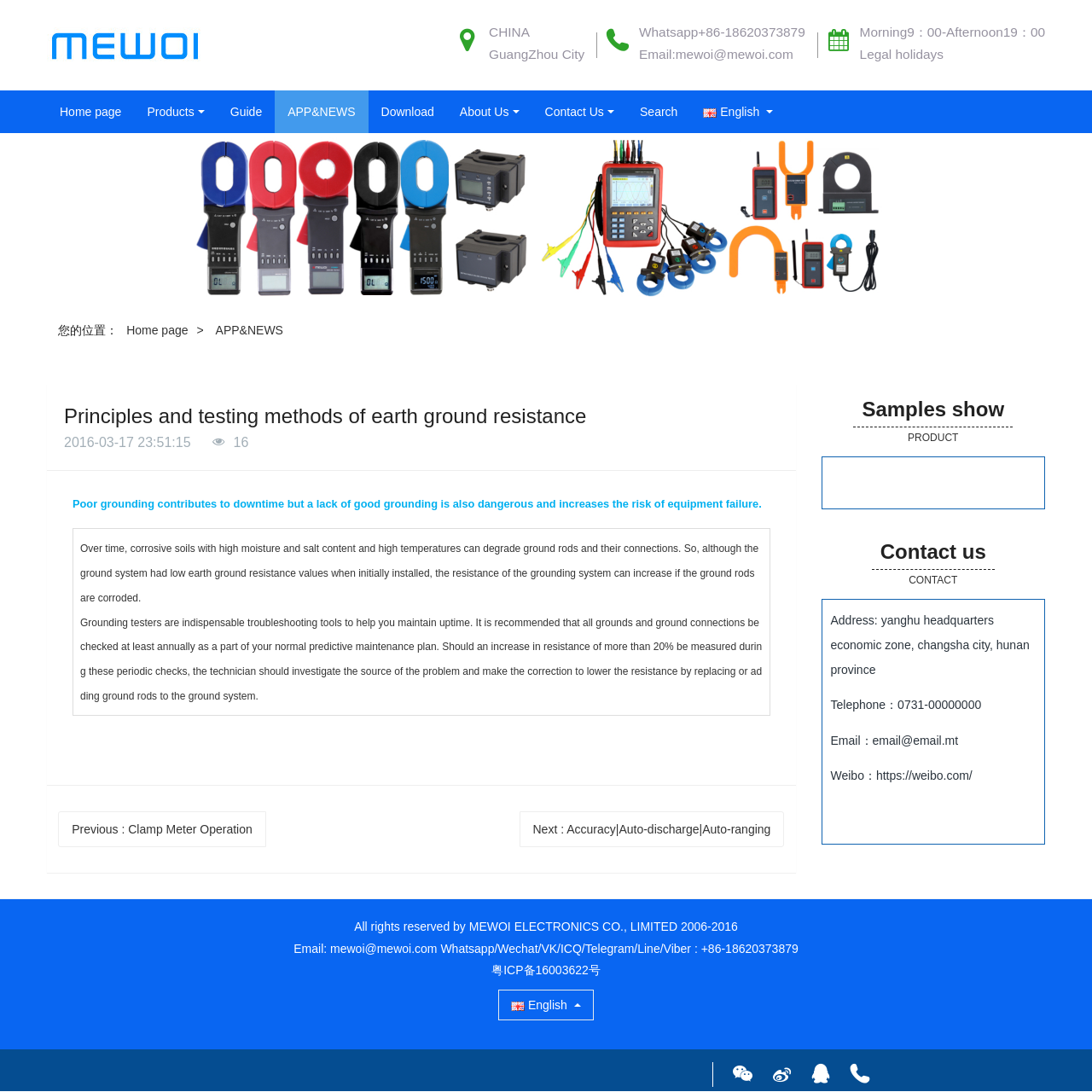What is the location of the company?
Based on the screenshot, answer the question with a single word or phrase.

GuangZhou City, CHINA